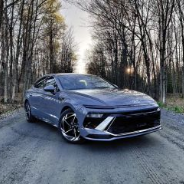What type of design does the car feature?
Please provide a single word or phrase as your answer based on the screenshot.

sporty